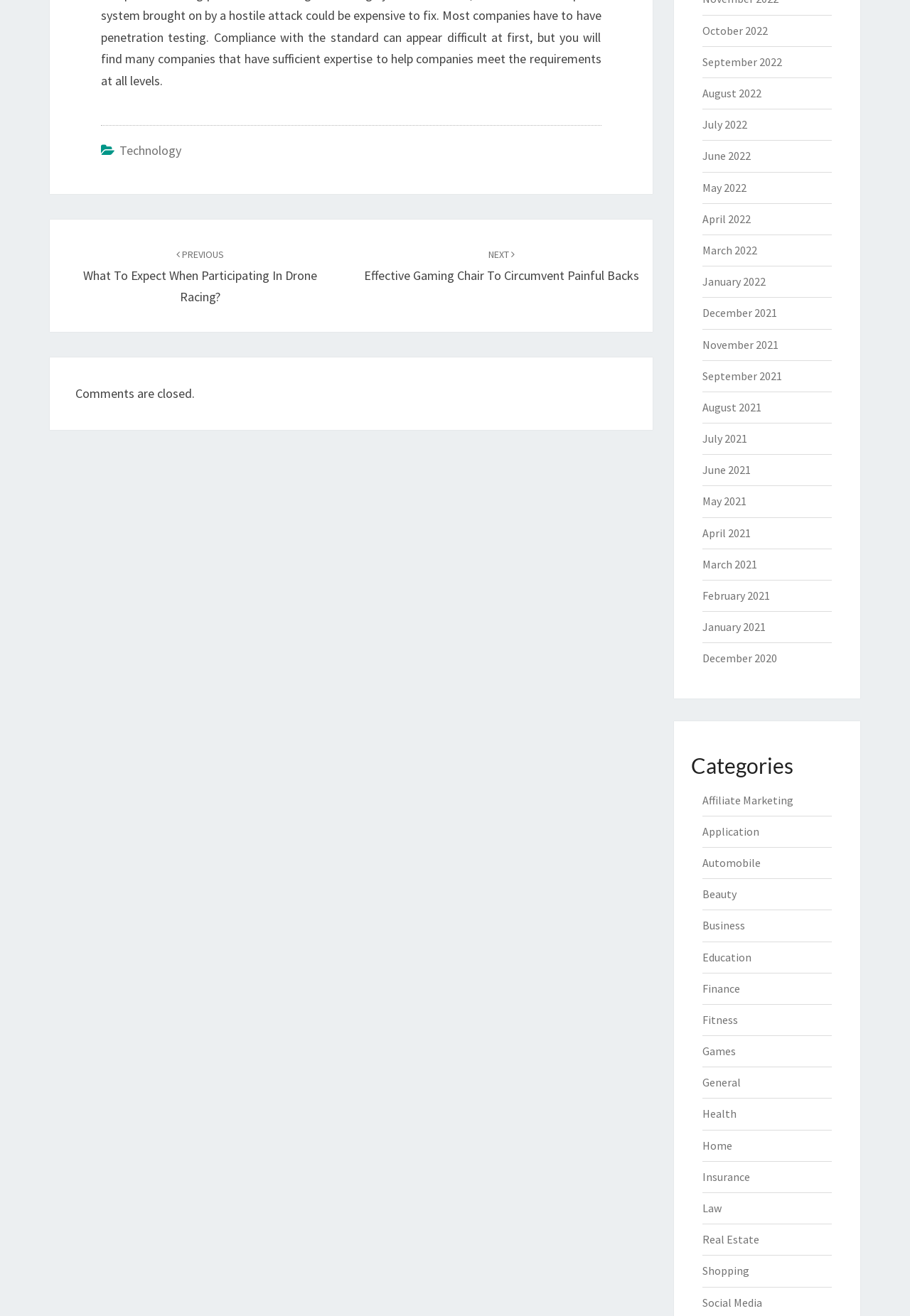Are comments allowed on this article?
Using the picture, provide a one-word or short phrase answer.

No